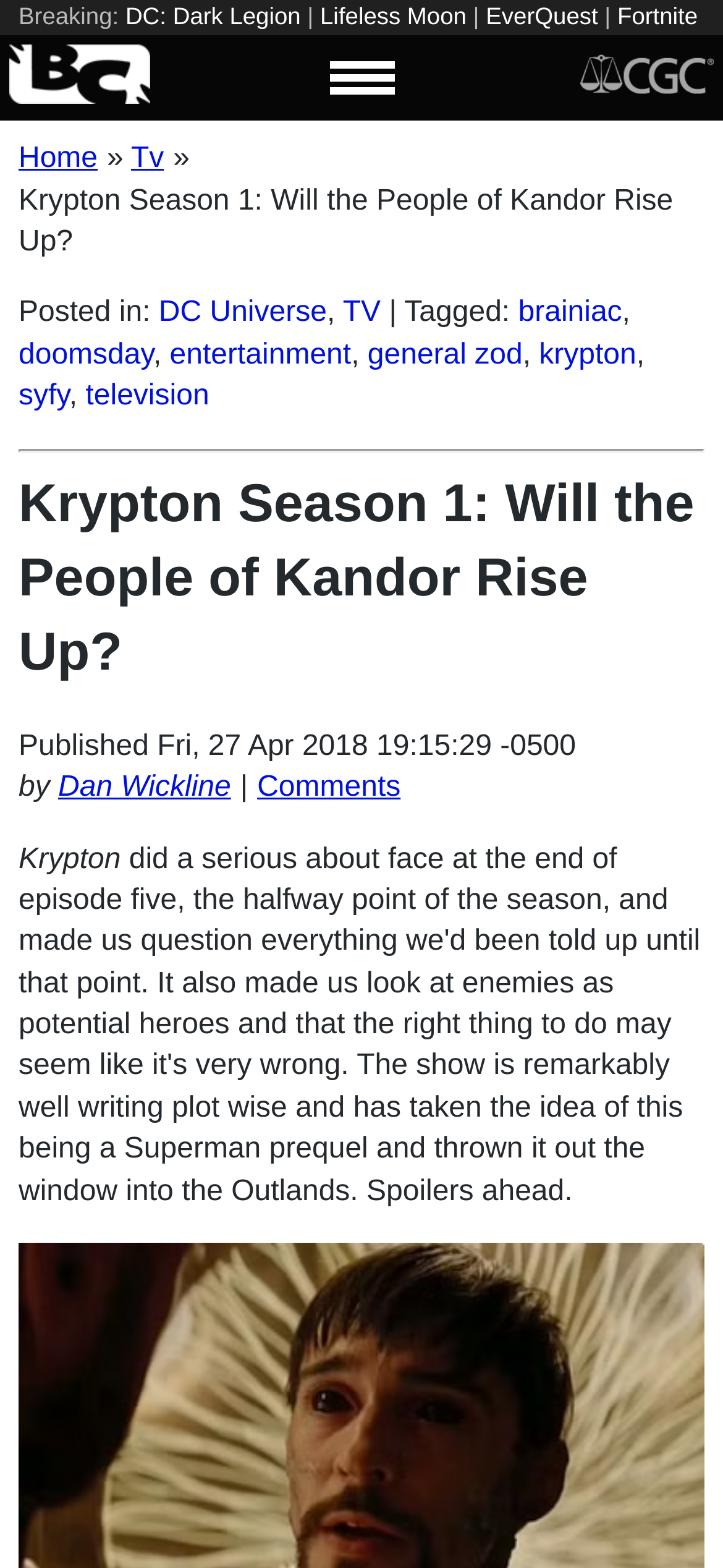Identify the bounding box coordinates for the region of the element that should be clicked to carry out the instruction: "Visit the 'Doctor Who' page". The bounding box coordinates should be four float numbers between 0 and 1, i.e., [left, top, right, bottom].

[0.565, 0.022, 0.738, 0.04]